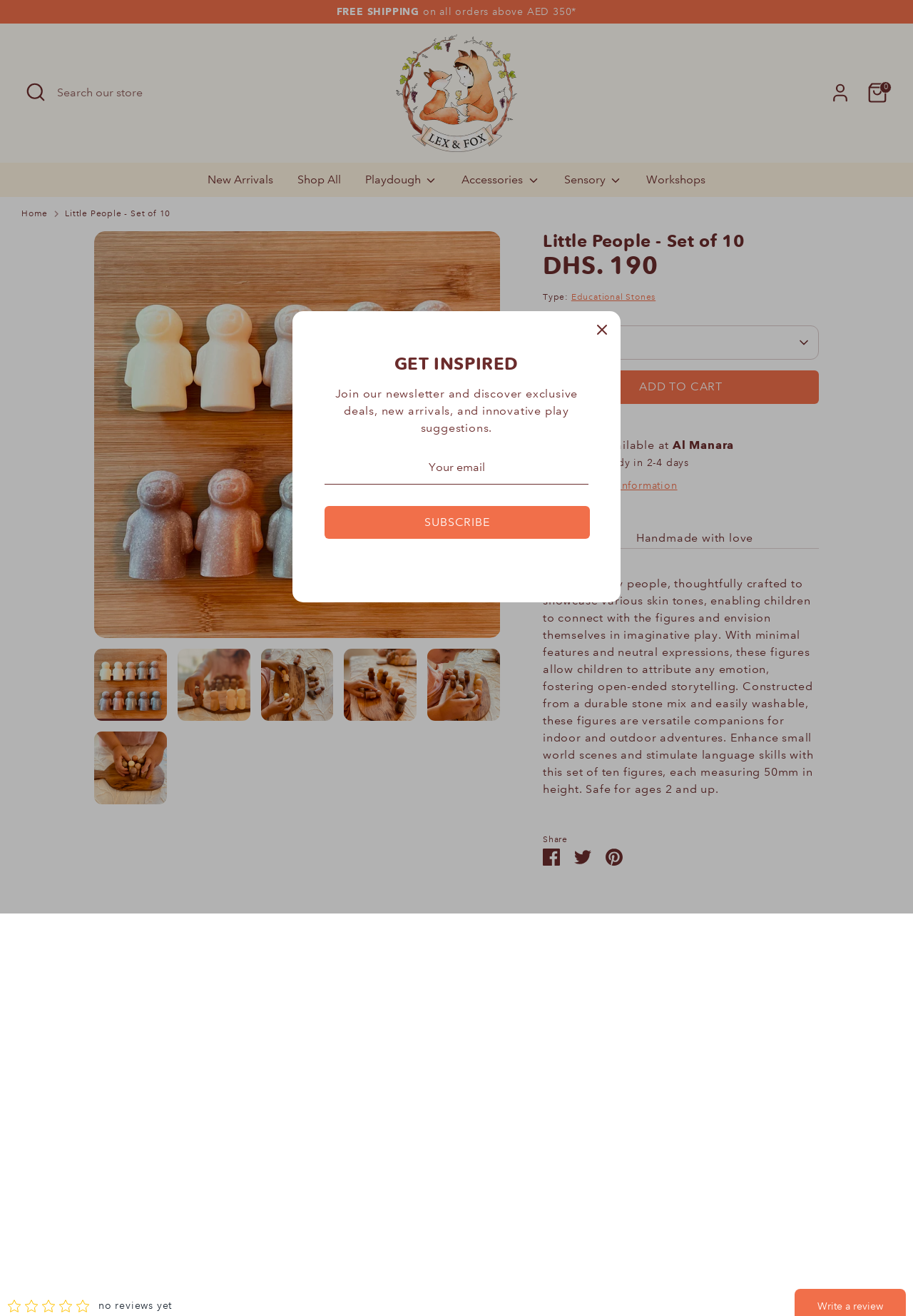Please respond to the question using a single word or phrase:
What is the price of the Little People - Set of 10?

DHS. 190